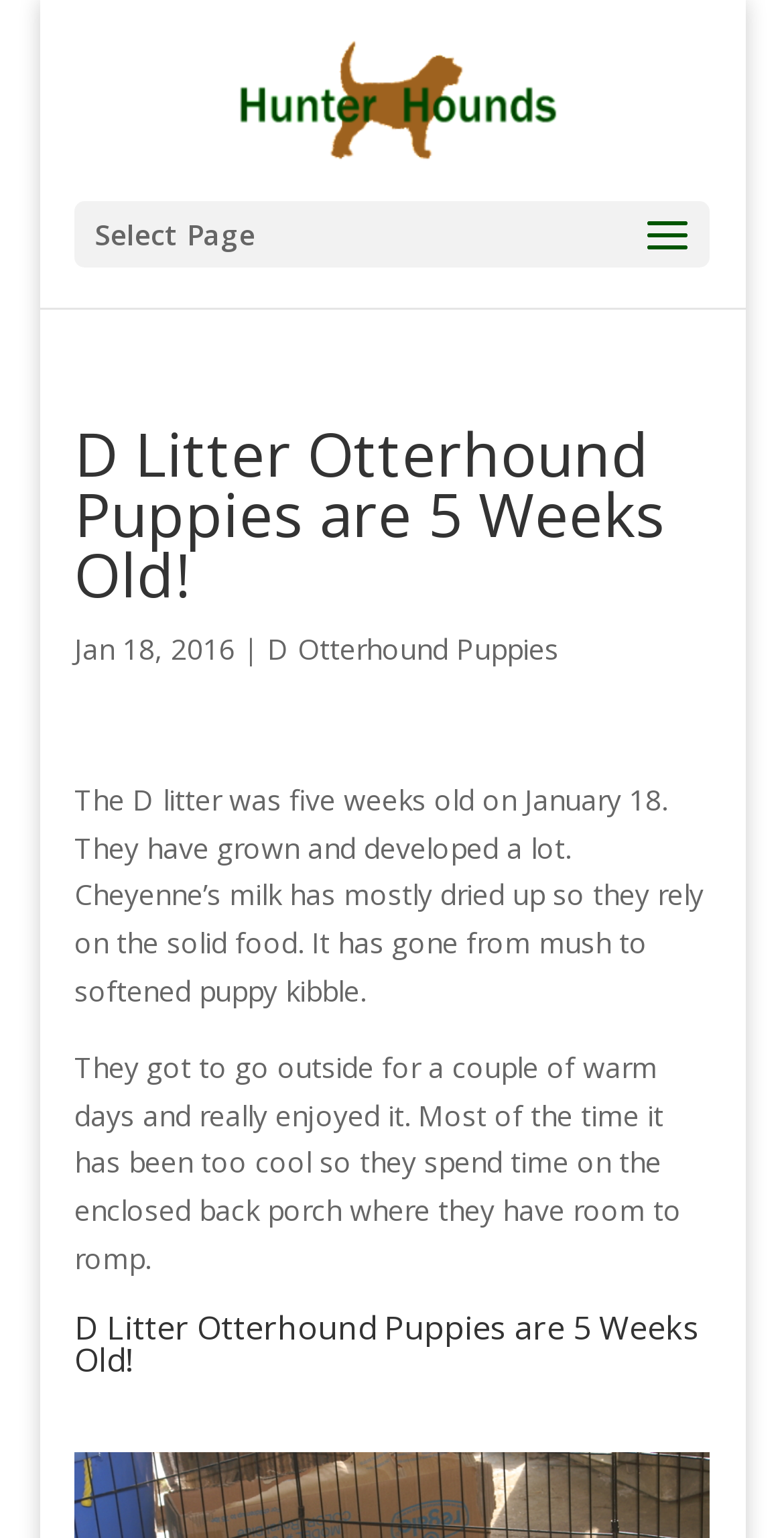Analyze the image and deliver a detailed answer to the question: What is the name of the mother of the puppies?

The name of the mother can be inferred from the text 'Cheyenne’s milk has mostly dried up so they rely on the solid food.'